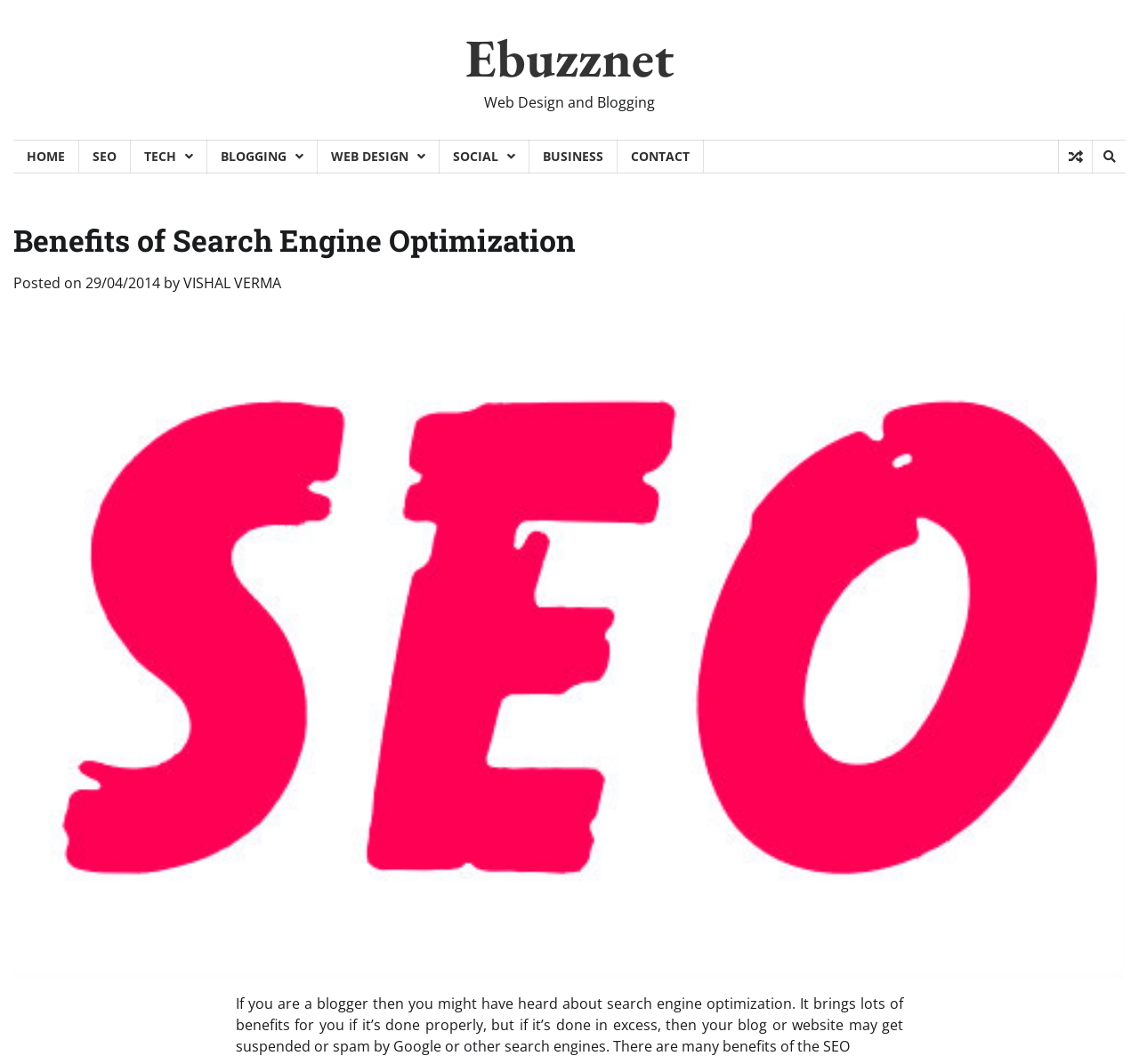Using the information in the image, give a comprehensive answer to the question: 
What is the website about?

Based on the webpage content, it appears that the website is focused on discussing the benefits of search engine optimization, specifically for bloggers. The header and main text of the webpage suggest that the website is related to web design and blogging, and the links at the top of the page also support this conclusion.